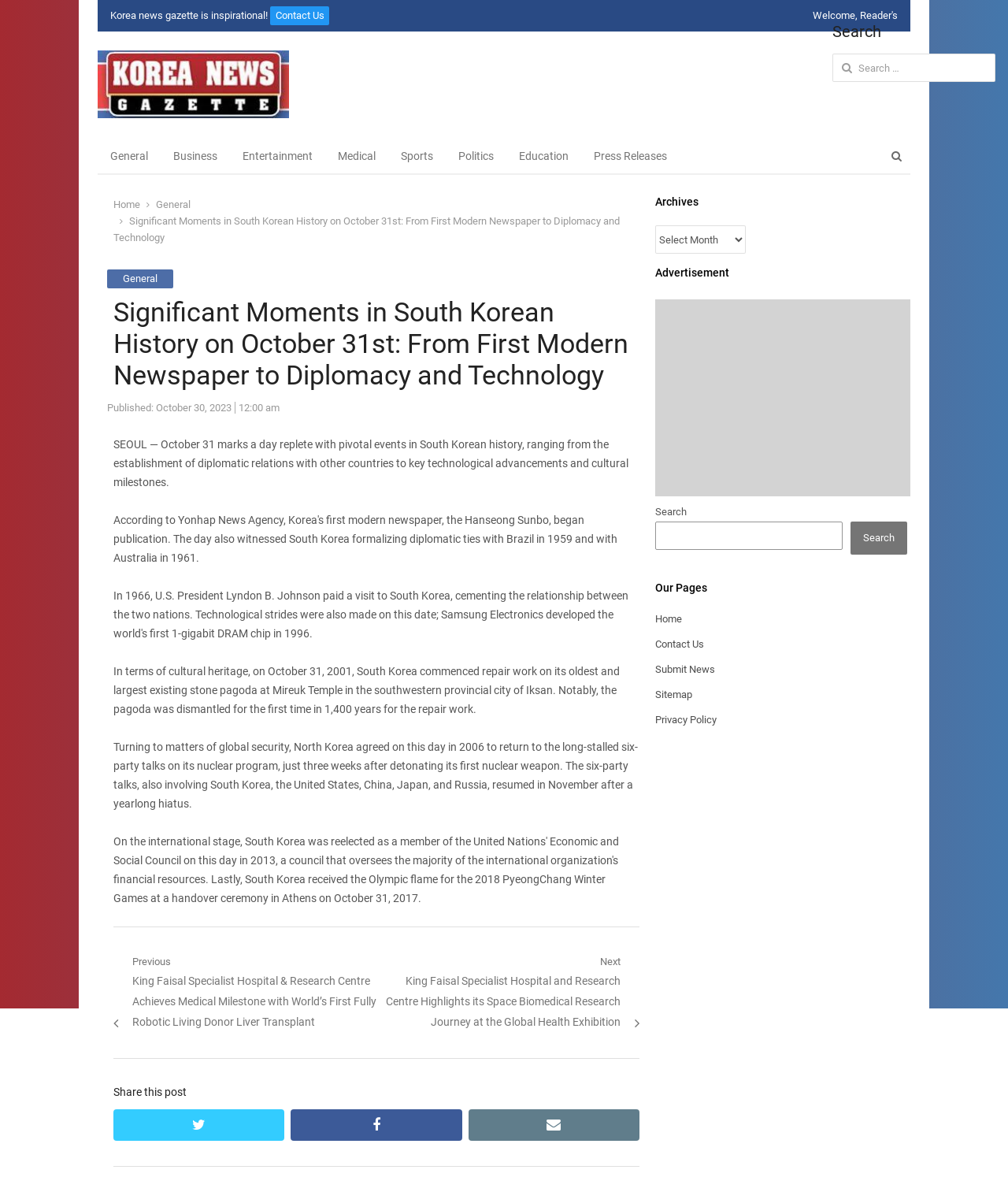Respond to the question below with a single word or phrase:
What is the name of the news gazette?

Korea News Gazette